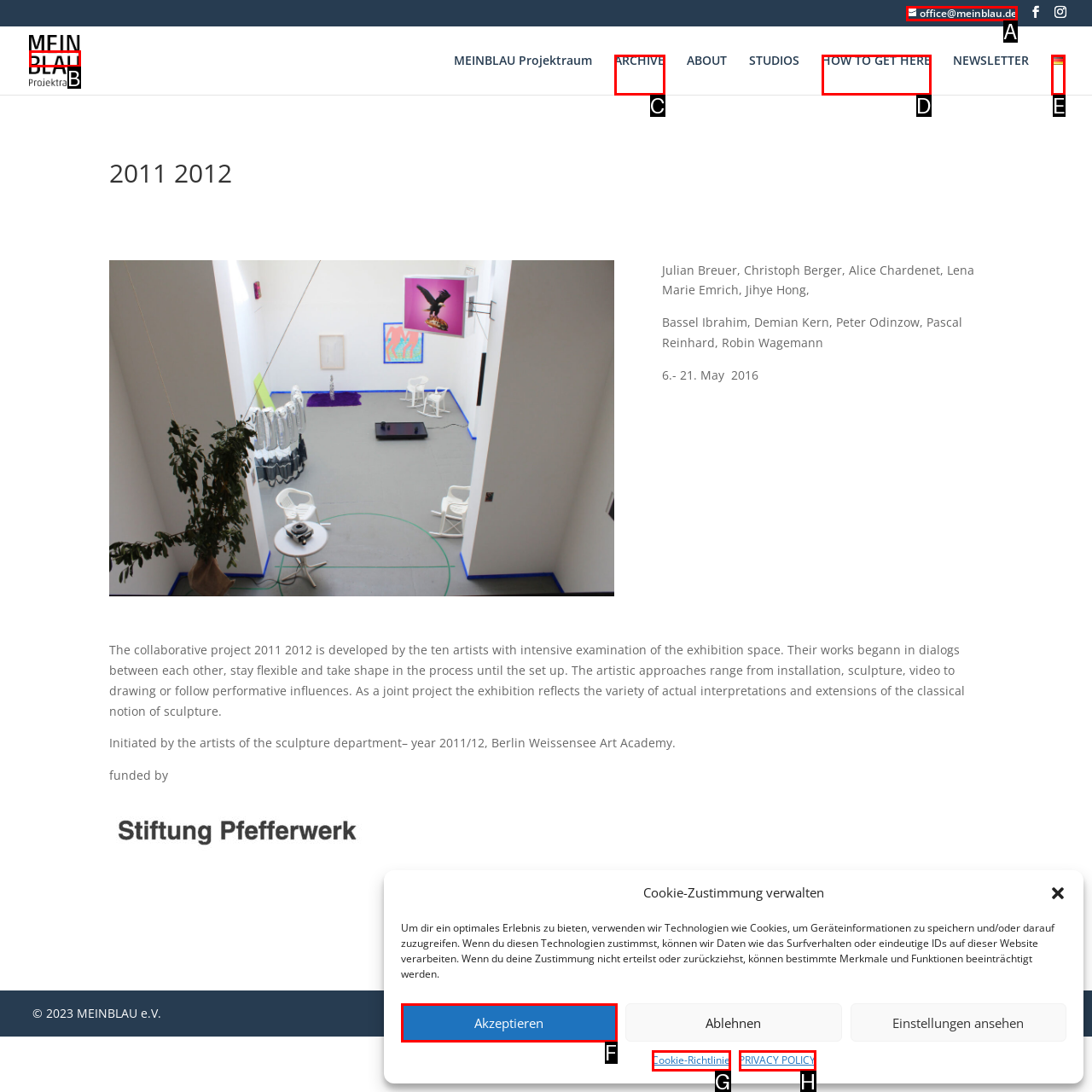Select the letter that corresponds to the description: HOW TO GET HERE. Provide your answer using the option's letter.

D